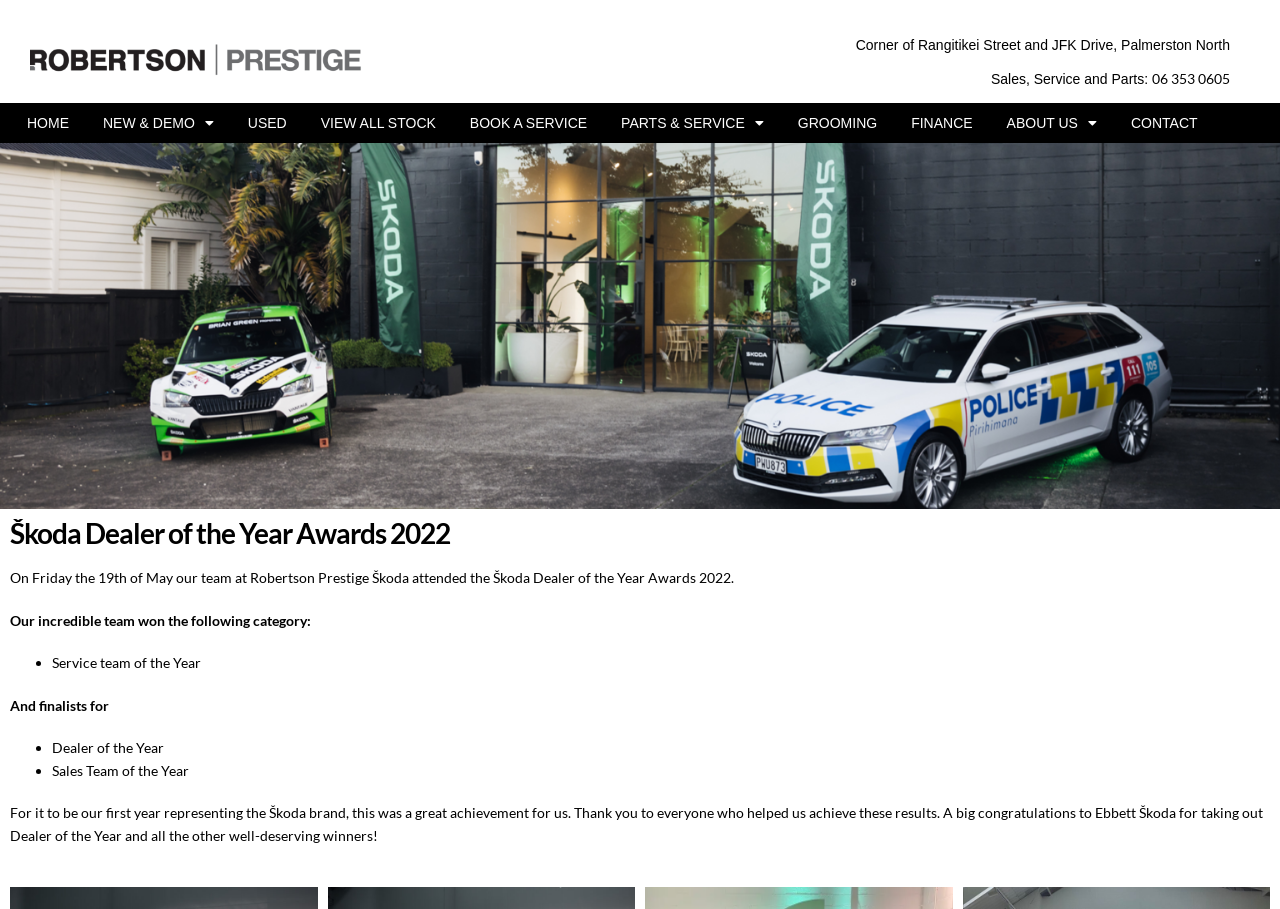Please identify the bounding box coordinates of the area that needs to be clicked to fulfill the following instruction: "Contact us."

[0.87, 0.118, 0.949, 0.151]